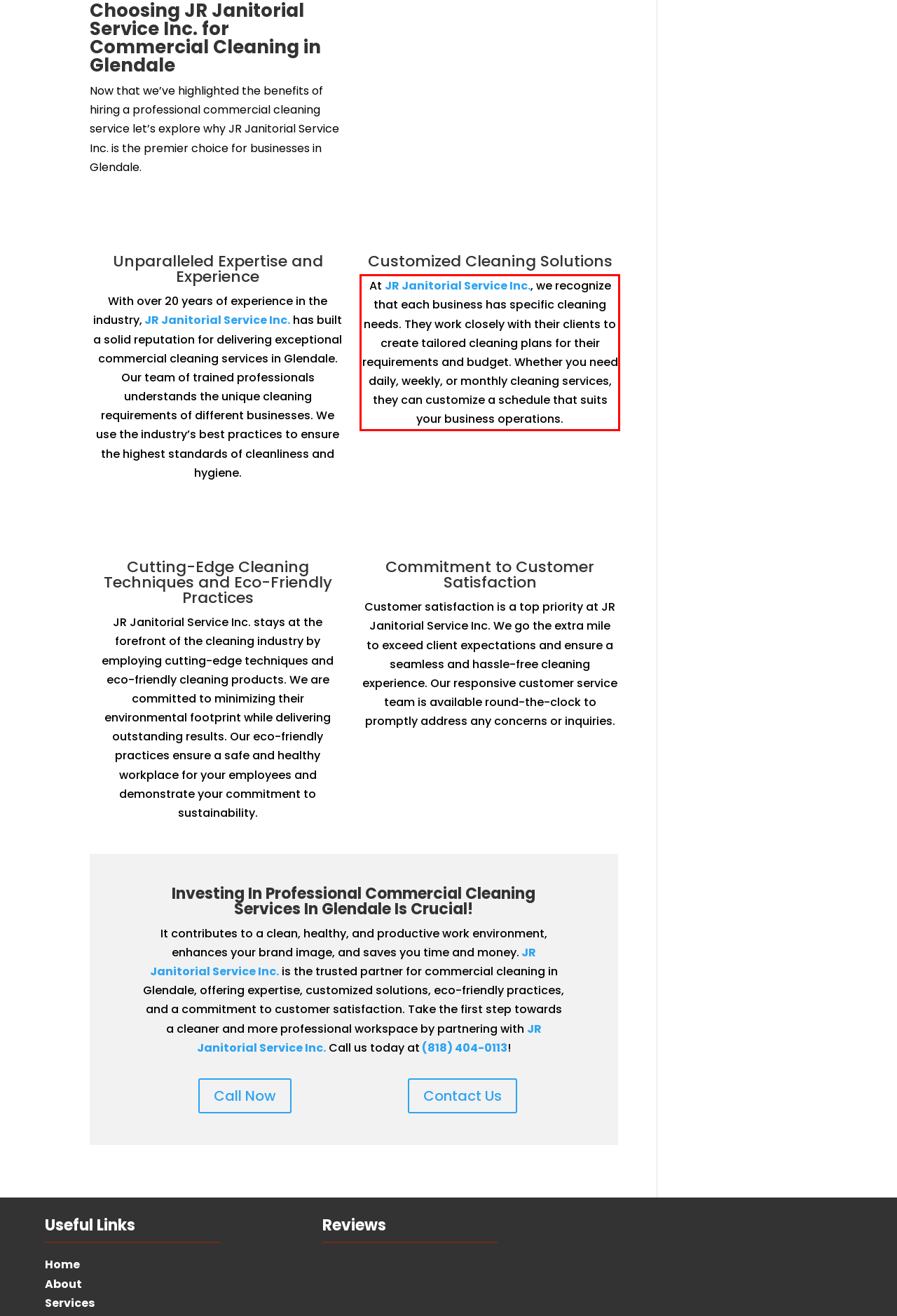In the screenshot of the webpage, find the red bounding box and perform OCR to obtain the text content restricted within this red bounding box.

At JR Janitorial Service Inc., we recognize that each business has specific cleaning needs. They work closely with their clients to create tailored cleaning plans for their requirements and budget. Whether you need daily, weekly, or monthly cleaning services, they can customize a schedule that suits your business operations.